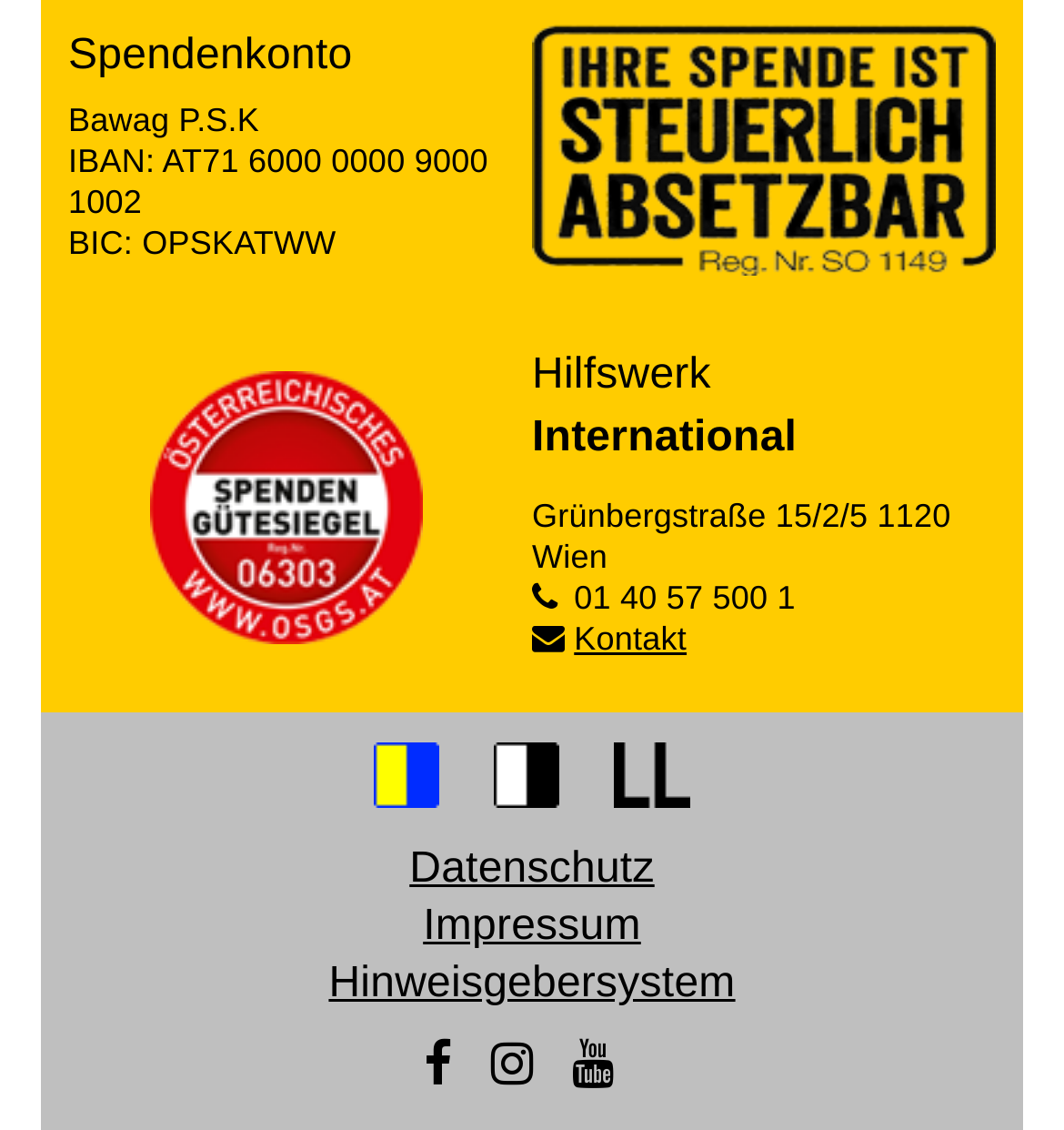Determine the bounding box coordinates of the clickable region to carry out the instruction: "View latest topics".

None